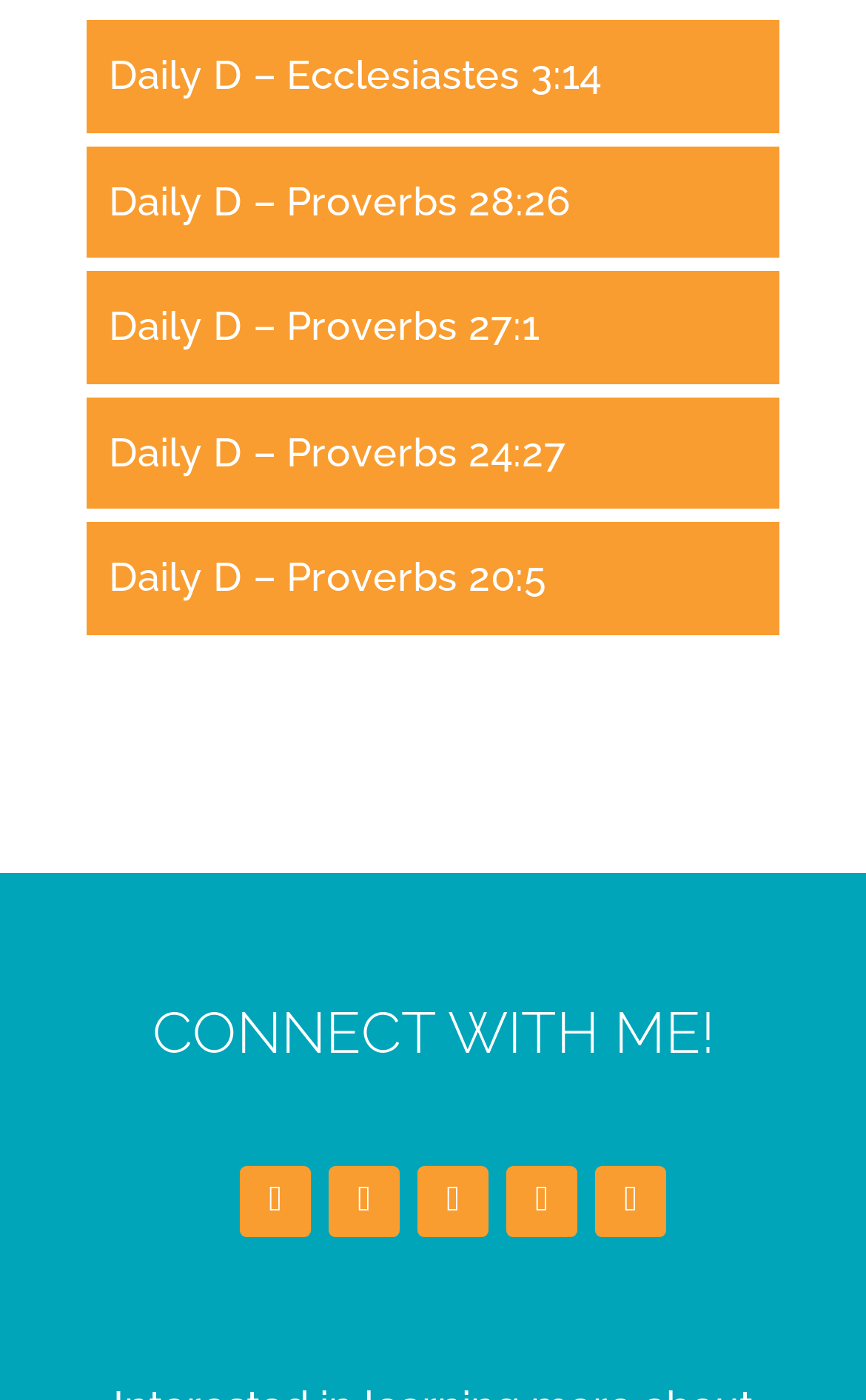Answer the question in one word or a short phrase:
How many daily devotional links are there?

5